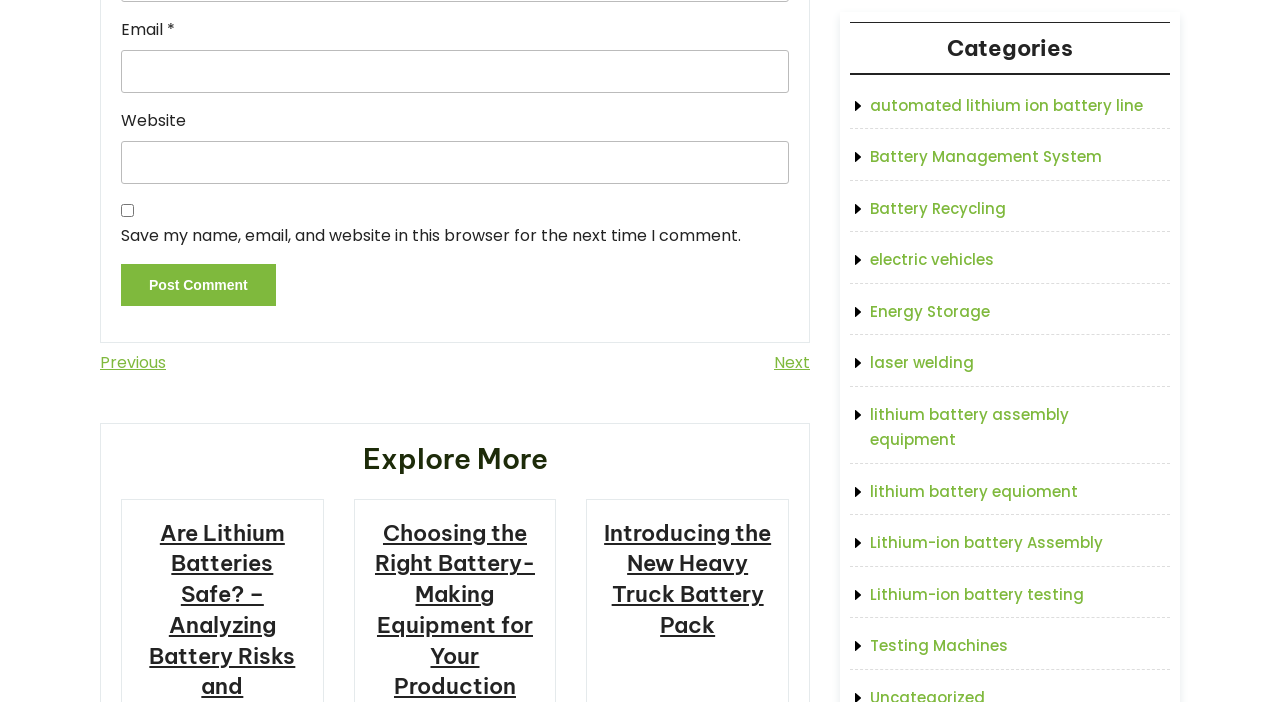Please locate the bounding box coordinates of the region I need to click to follow this instruction: "Visit the previous post".

[0.078, 0.5, 0.13, 0.532]